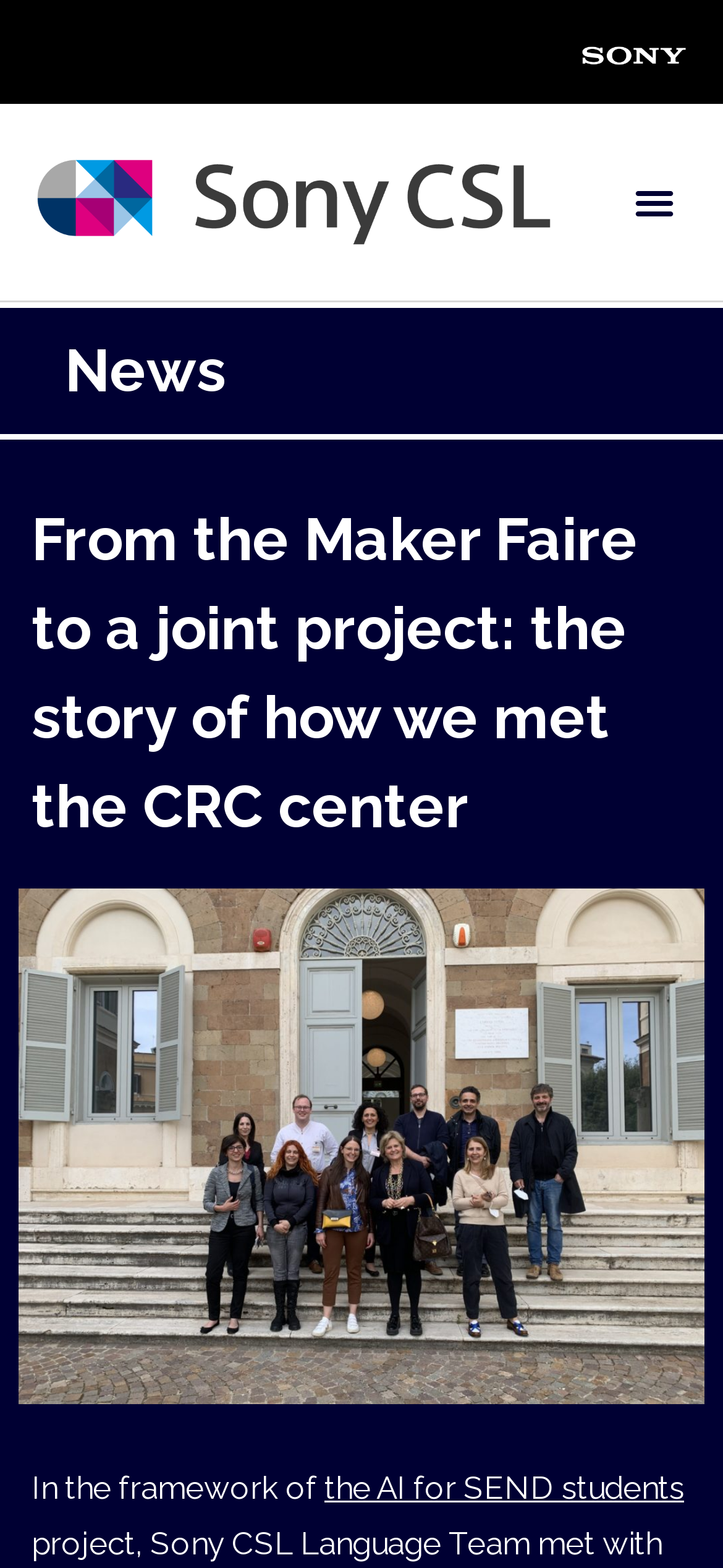What is the text below the image? Using the information from the screenshot, answer with a single word or phrase.

In the framework of